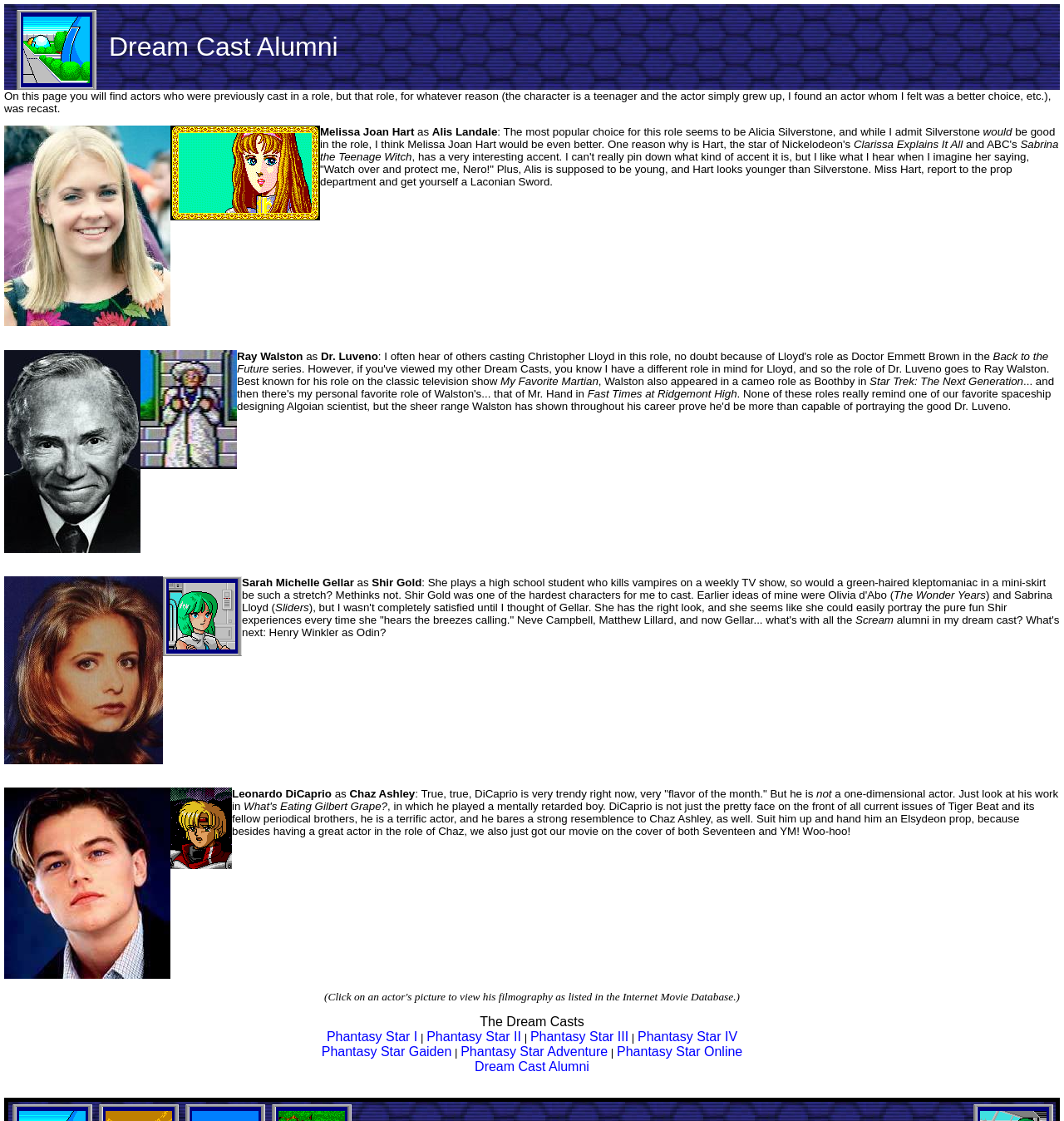What is the name of the actor who played a mentally retarded boy?
Carefully examine the image and provide a detailed answer to the question.

The webpage mentions that Leonardo DiCaprio played a mentally retarded boy in a movie, which is indicated by the text 'in which he played a mentally retarded boy' in the section about DiCaprio.